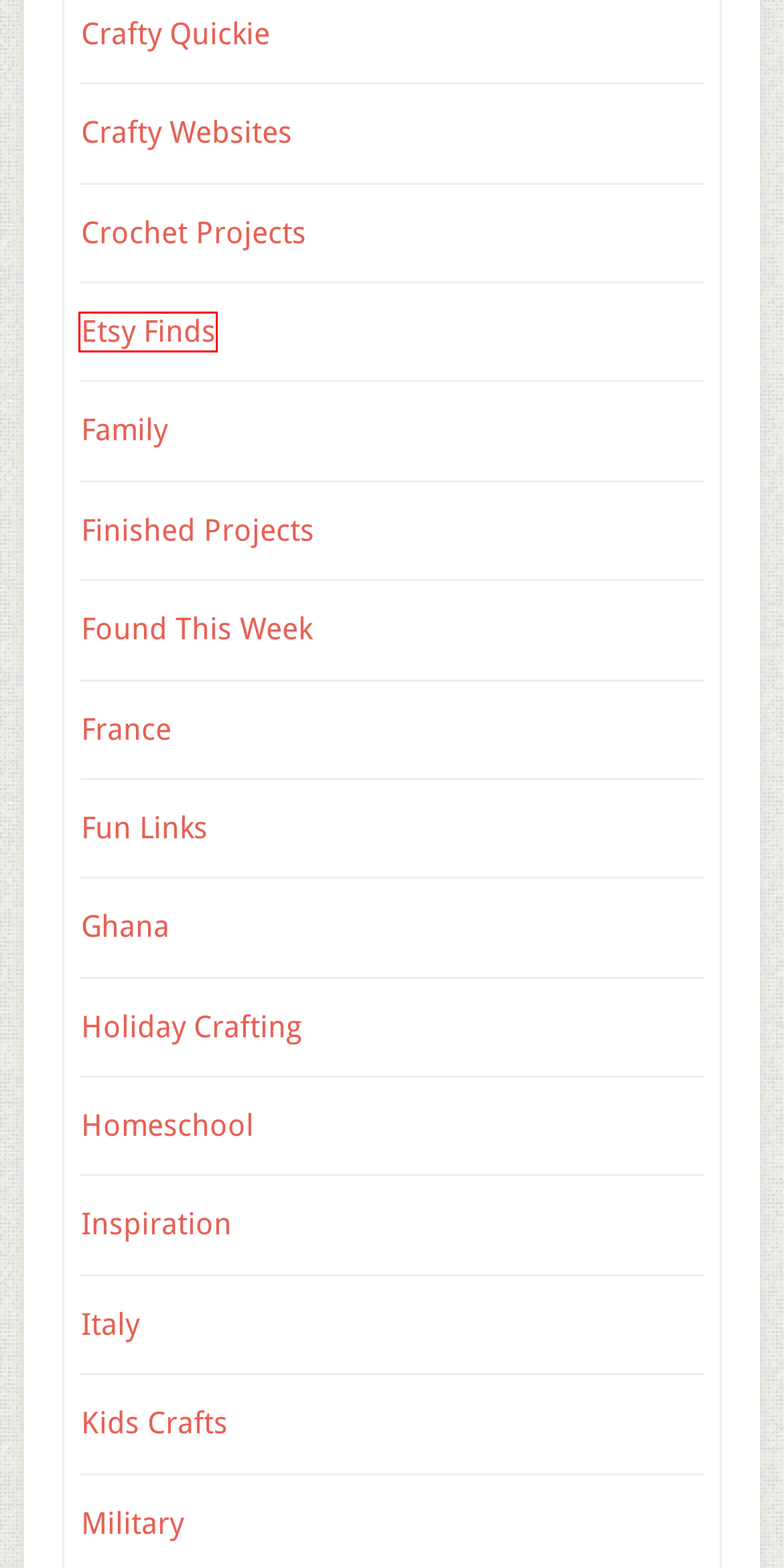You are provided with a screenshot of a webpage that includes a red rectangle bounding box. Please choose the most appropriate webpage description that matches the new webpage after clicking the element within the red bounding box. Here are the candidates:
A. Family Archives -
B. Kids Crafts Archives -
C. Crochet Projects Archives -
D. Inspiration Archives -
E. Etsy Finds Archives -
F. Found This Week Archives -
G. Crafty Quickie Archives -
H. Fun Links Archives -

E